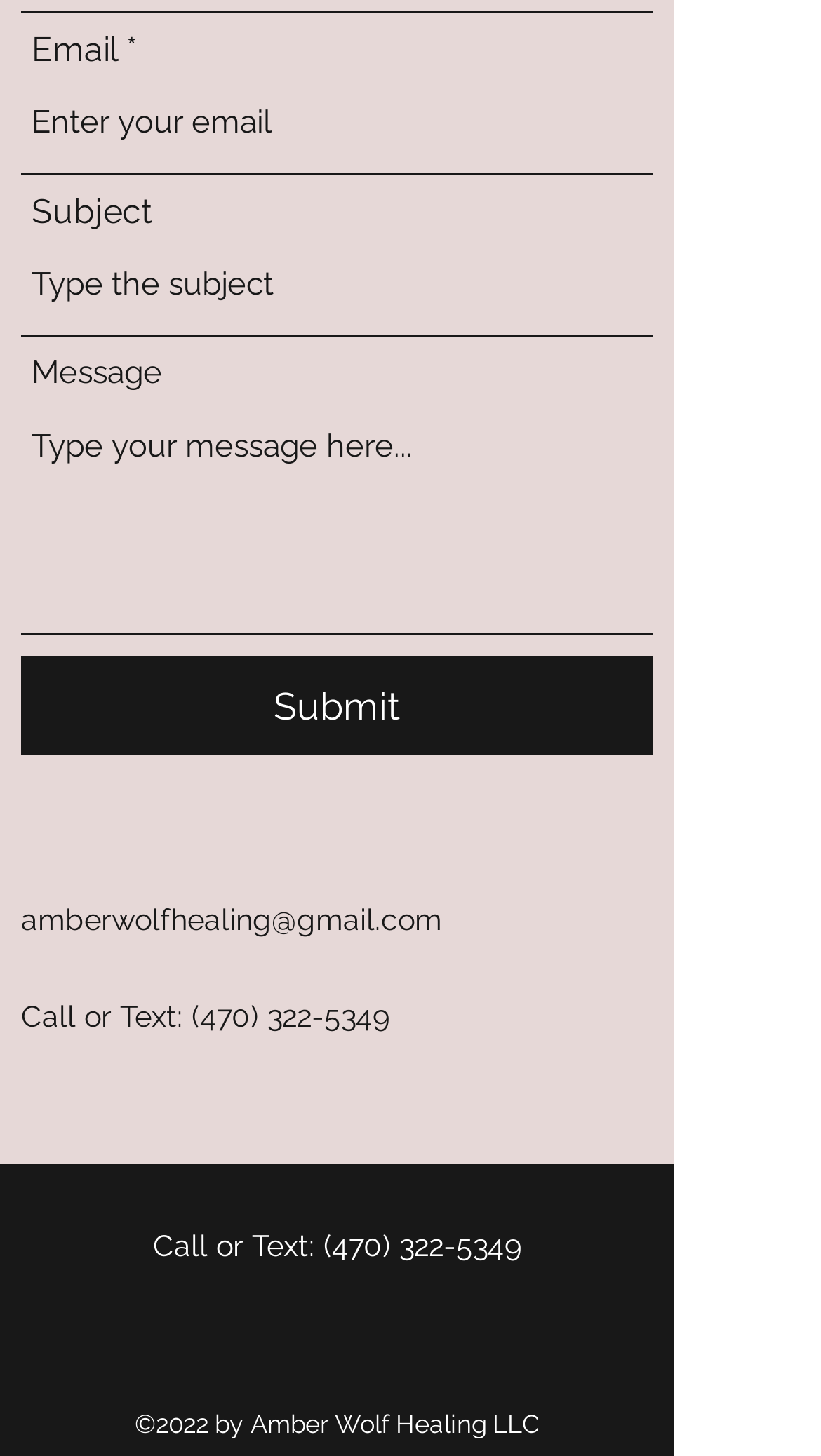Based on the image, provide a detailed and complete answer to the question: 
What is the email address to contact?

I found the email address by looking at the link element with the text 'amberwolfhealing@gmail.com' which is located at the top of the webpage.